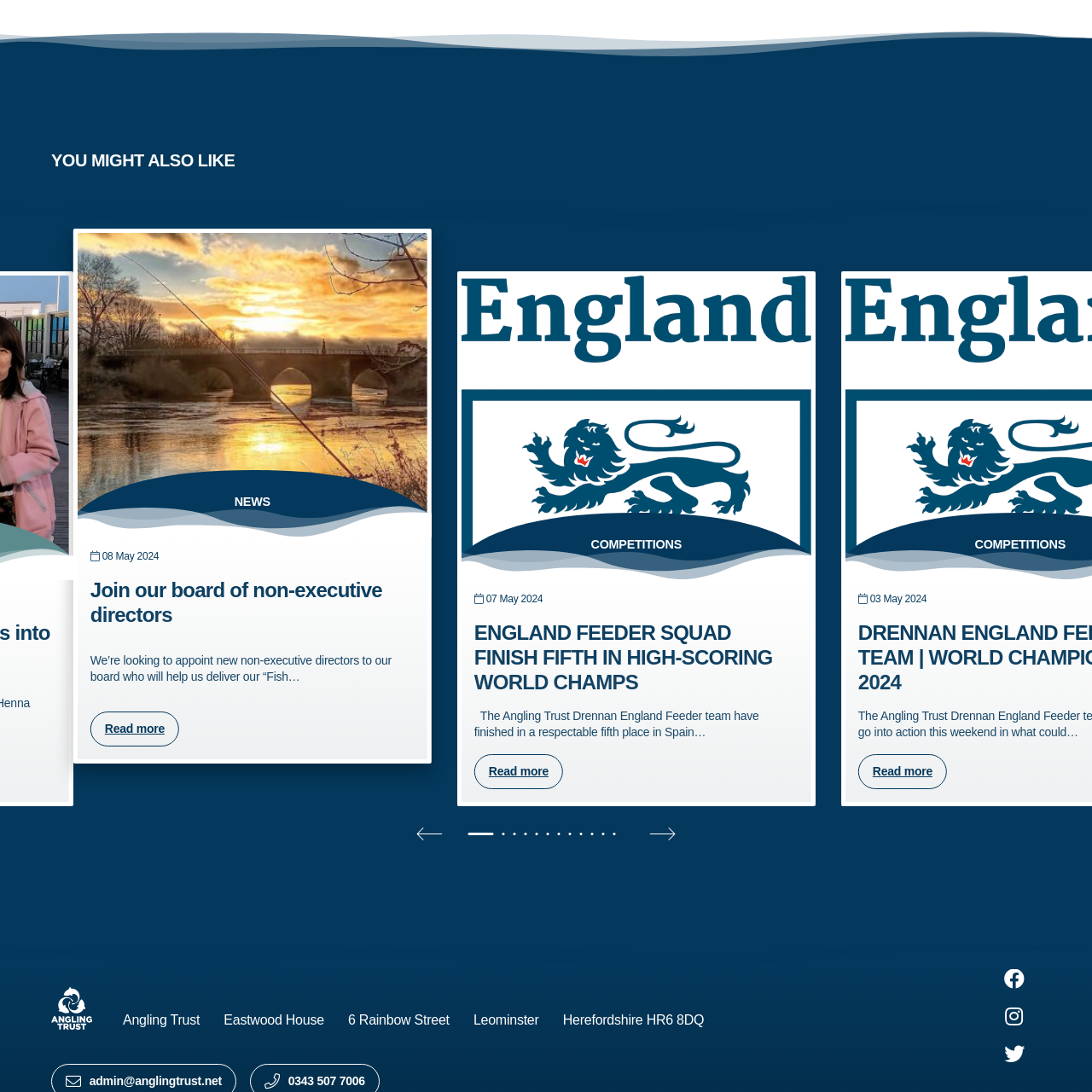Describe extensively the image content marked by the red bounding box.

The image features a stylized graphic representation related to fishing news, prominently displaying the word "NEWS" in an engaging and bold design. Accompanying elements imply a focus on fishing-related updates and events. This graphic serves to draw attention to current happenings within the fishing community, inviting viewers to explore further details on recent competitions or announcements. The overall aesthetic is dynamic and relevant to an audience interested in angling and aquatic sports, encouraging engagement with the content presented in the adjacent sections of the webpage.